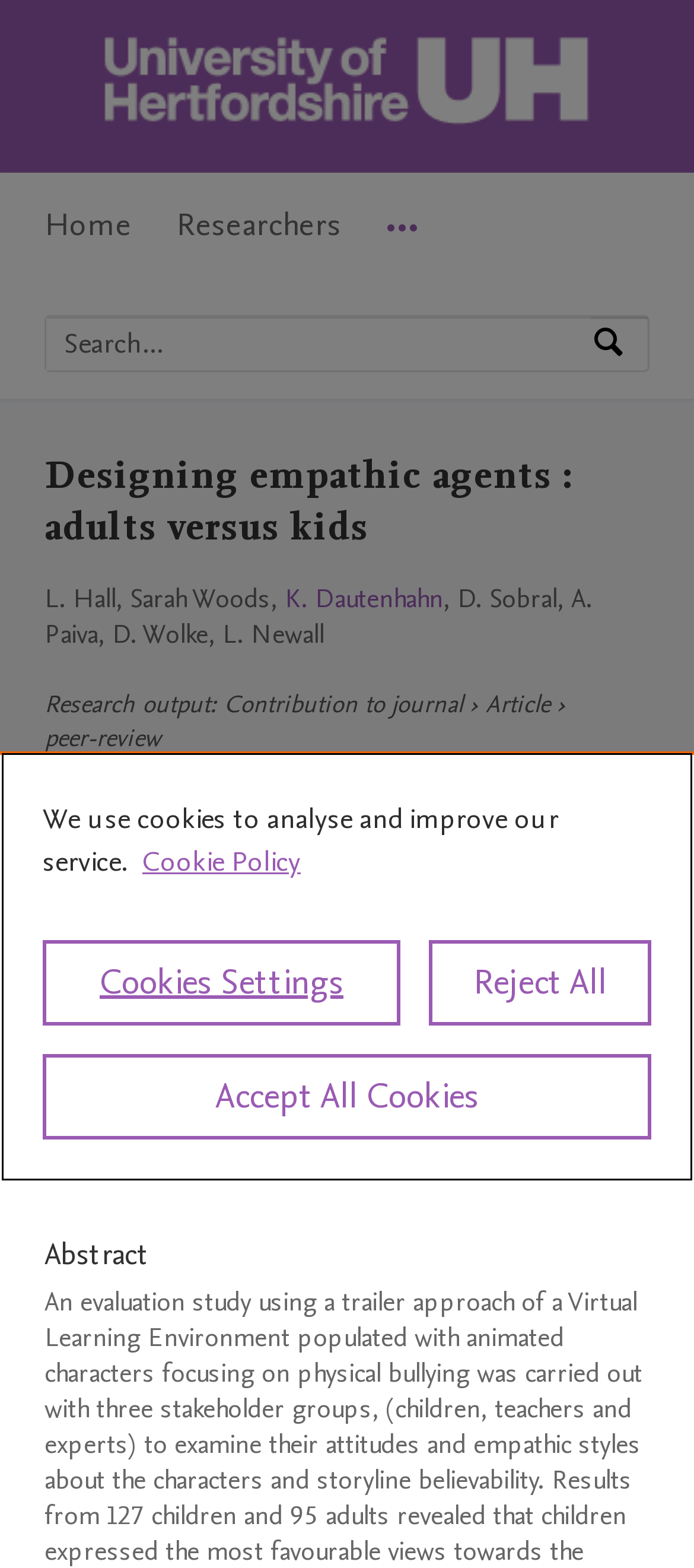What is the purpose of the cookie banner?
Relying on the image, give a concise answer in one word or a brief phrase.

To inform about privacy